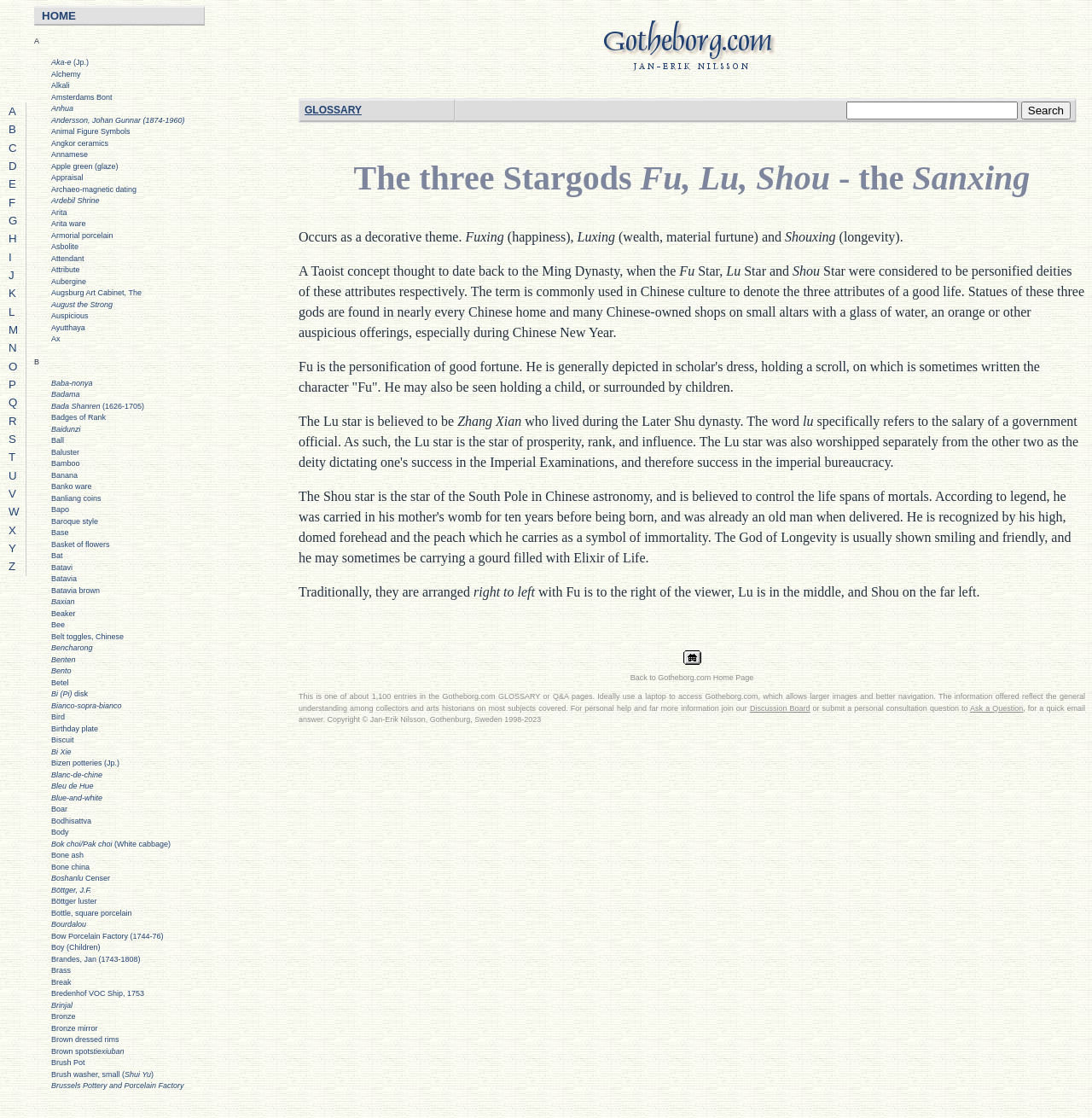What is the title of the help and info page?
Give a thorough and detailed response to the question.

I found the title of the help and info page by looking at the link element with the text 'Antique Chinese and Japanese Porcelain collector's help and info page' which has a bounding box coordinate of [0.273, 0.017, 0.986, 0.07].